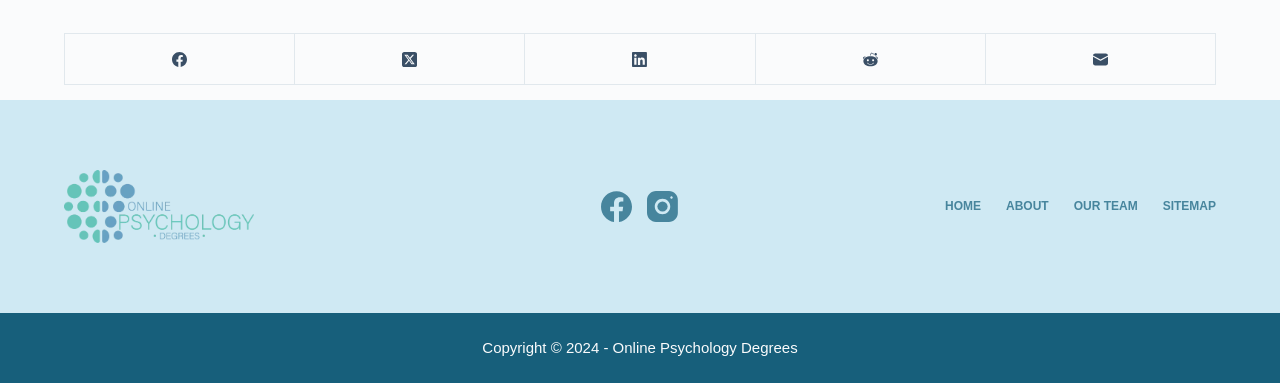Determine the bounding box coordinates for the element that should be clicked to follow this instruction: "visit Facebook". The coordinates should be given as four float numbers between 0 and 1, in the format [left, top, right, bottom].

[0.051, 0.089, 0.231, 0.222]